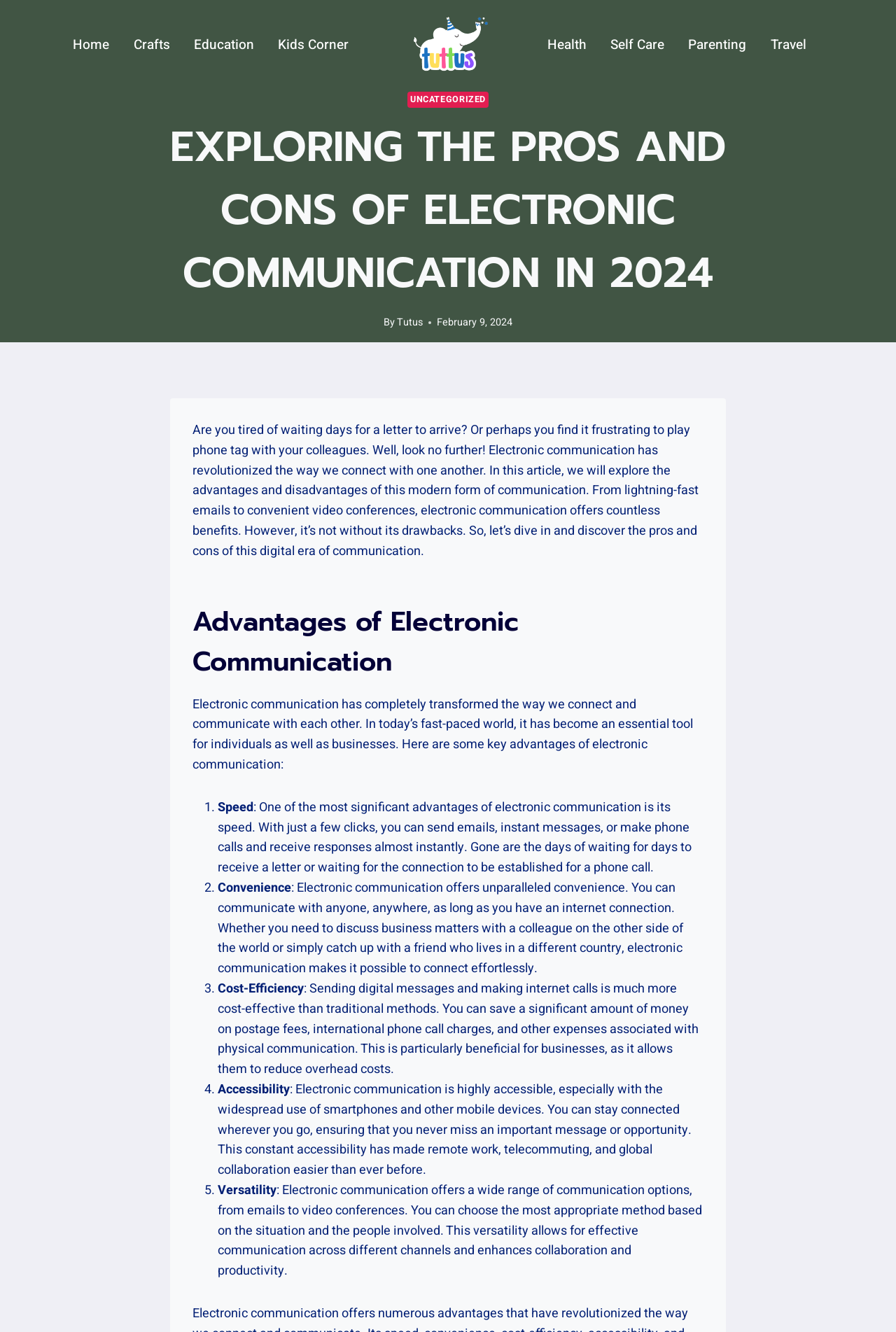Specify the bounding box coordinates of the region I need to click to perform the following instruction: "Click on the 'UNCATEGORIZED' link". The coordinates must be four float numbers in the range of 0 to 1, i.e., [left, top, right, bottom].

[0.455, 0.069, 0.545, 0.081]